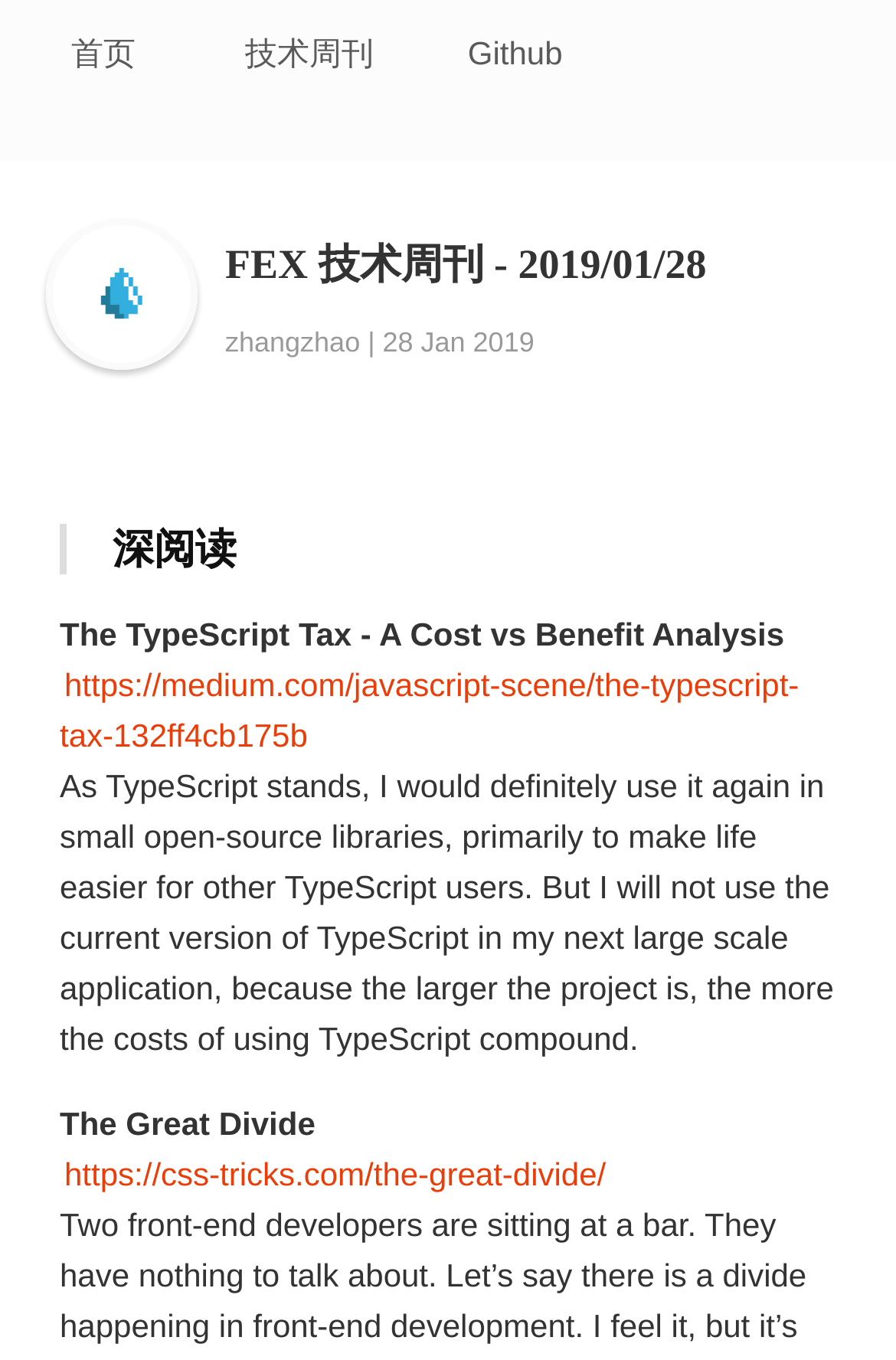What is the main heading of this webpage? Please extract and provide it.

FEX 技术周刊 - 2019/01/28